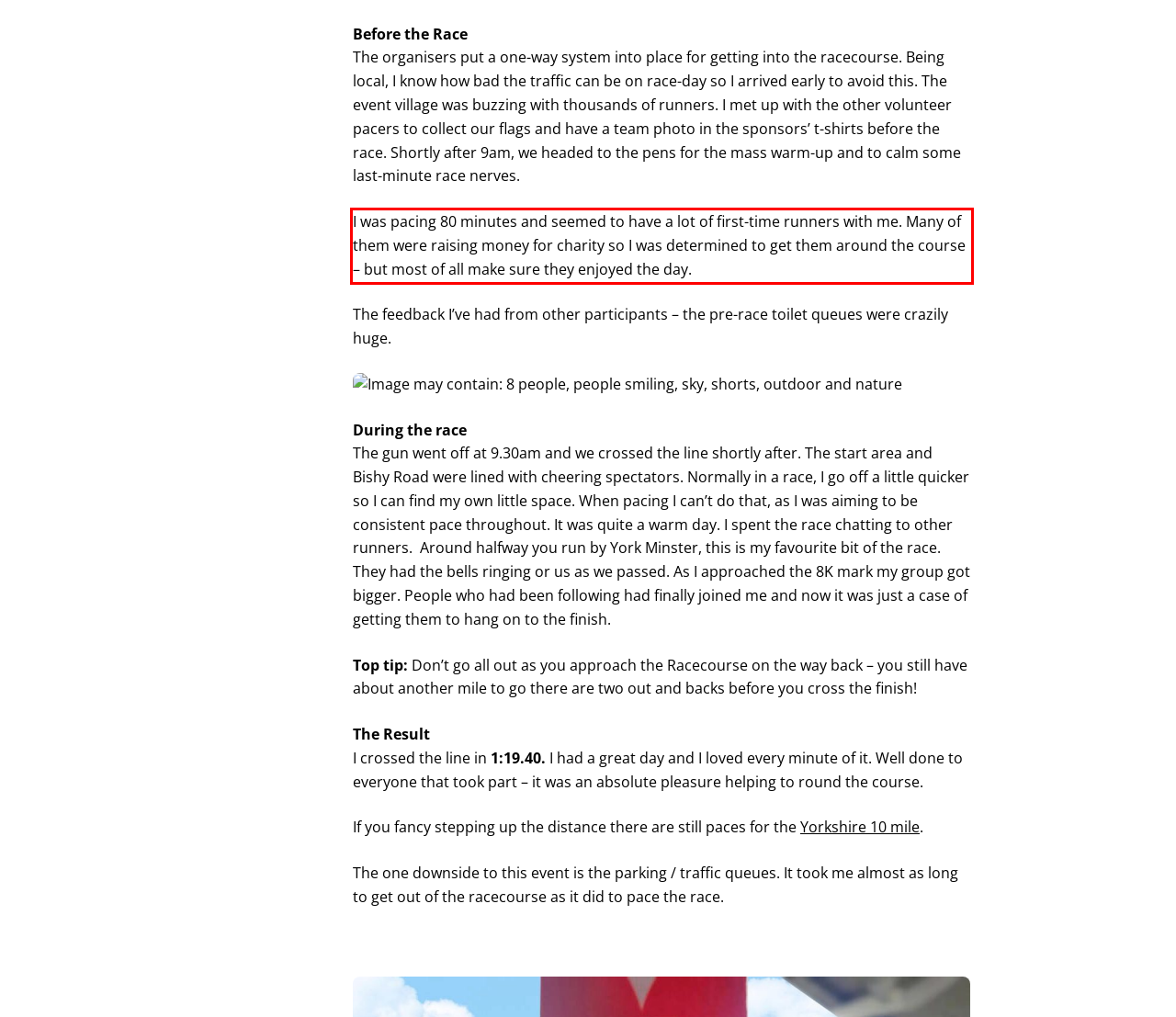There is a UI element on the webpage screenshot marked by a red bounding box. Extract and generate the text content from within this red box.

I was pacing 80 minutes and seemed to have a lot of first-time runners with me. Many of them were raising money for charity so I was determined to get them around the course – but most of all make sure they enjoyed the day.